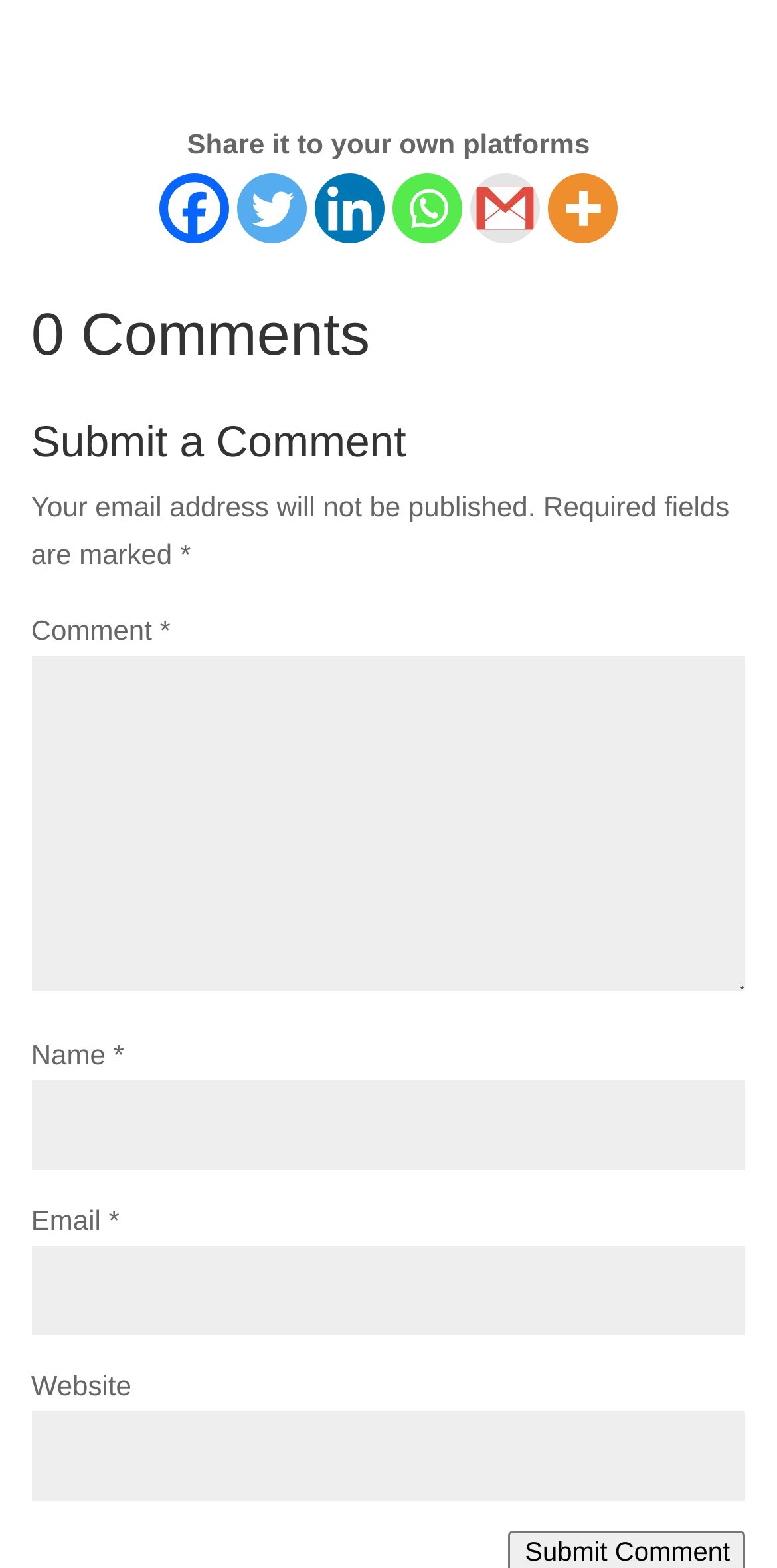What is the position of the 'Submit a Comment' heading?
Provide a short answer using one word or a brief phrase based on the image.

Above the comment field